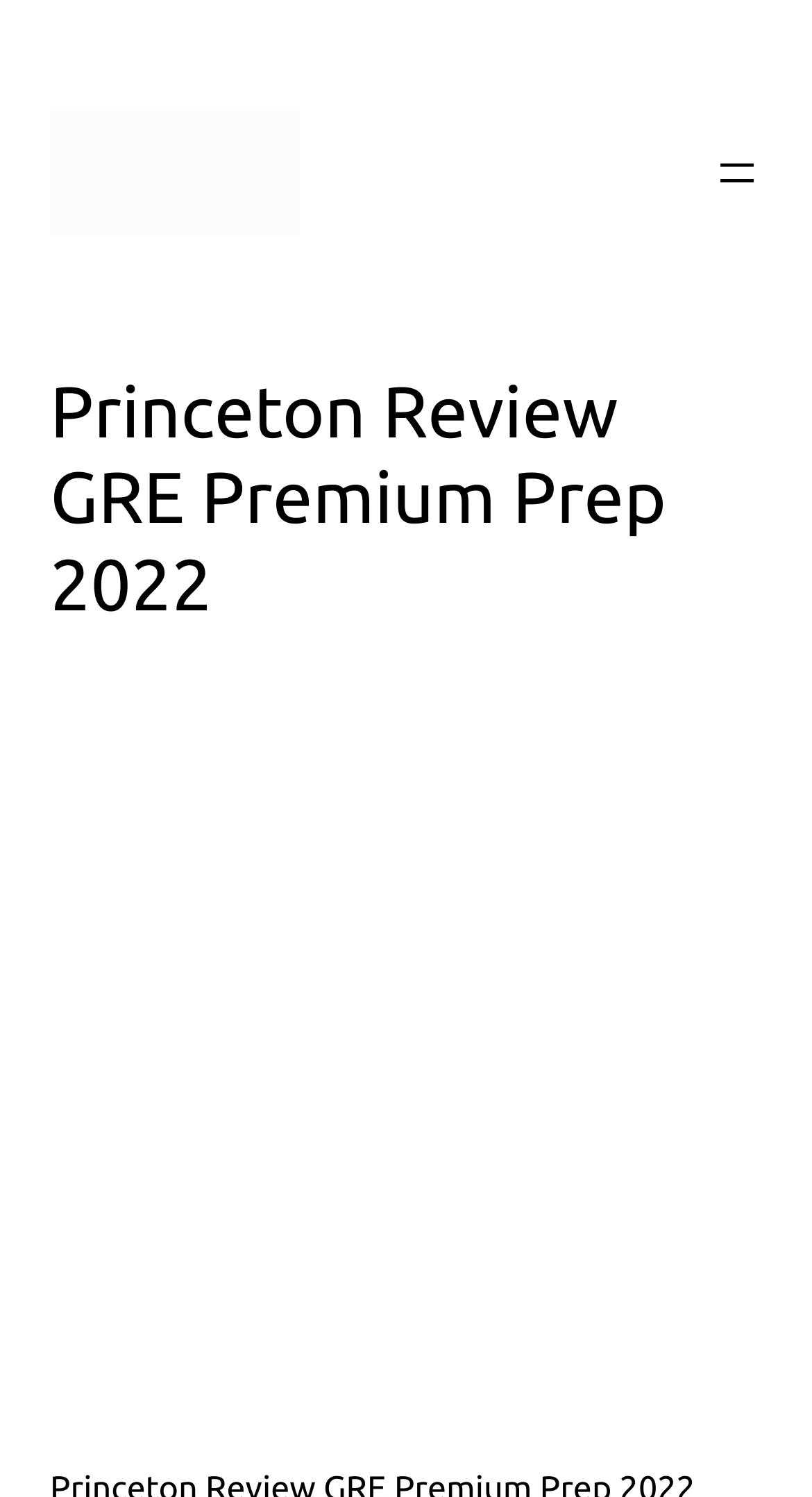How many navigation menus are there?
Please answer using one word or phrase, based on the screenshot.

1